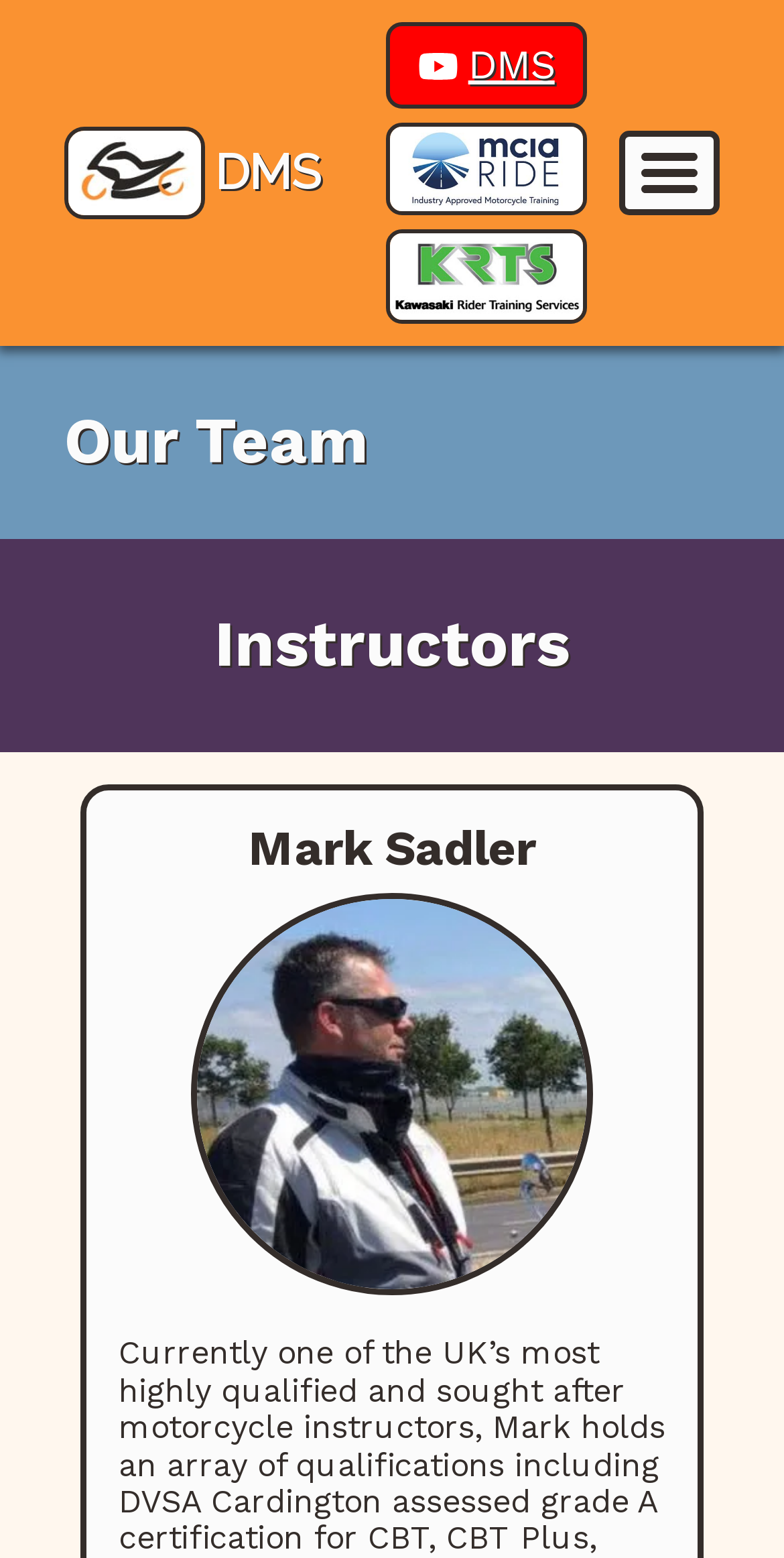Review the image closely and give a comprehensive answer to the question: What is the name of the first instructor?

I looked at the headings under 'Instructors' and found the first one, which is 'Mark Sadler'.